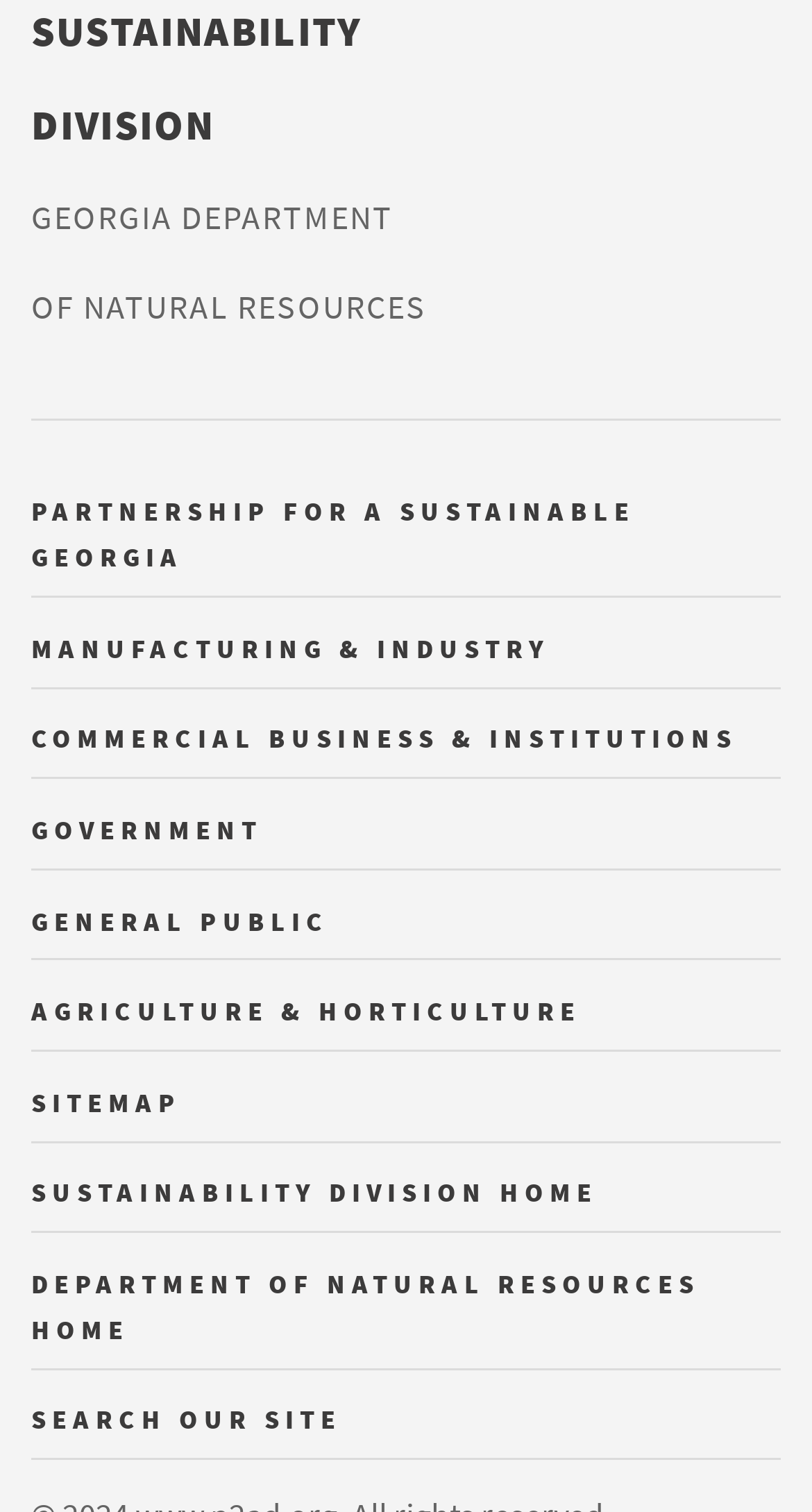Locate the bounding box coordinates of the element I should click to achieve the following instruction: "Share this post".

None